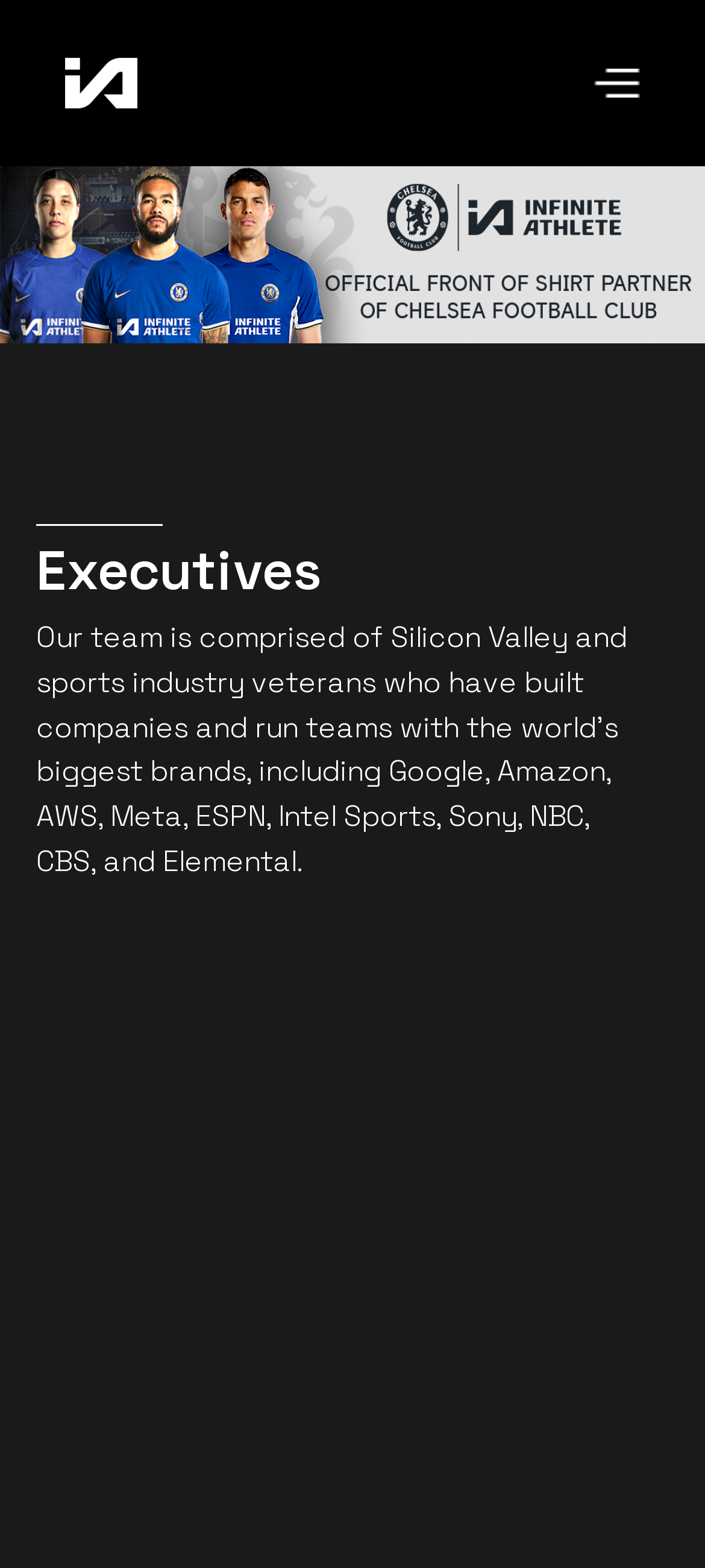Given the element description "alt="banner"", identify the bounding box of the corresponding UI element.

[0.0, 0.106, 1.0, 0.219]